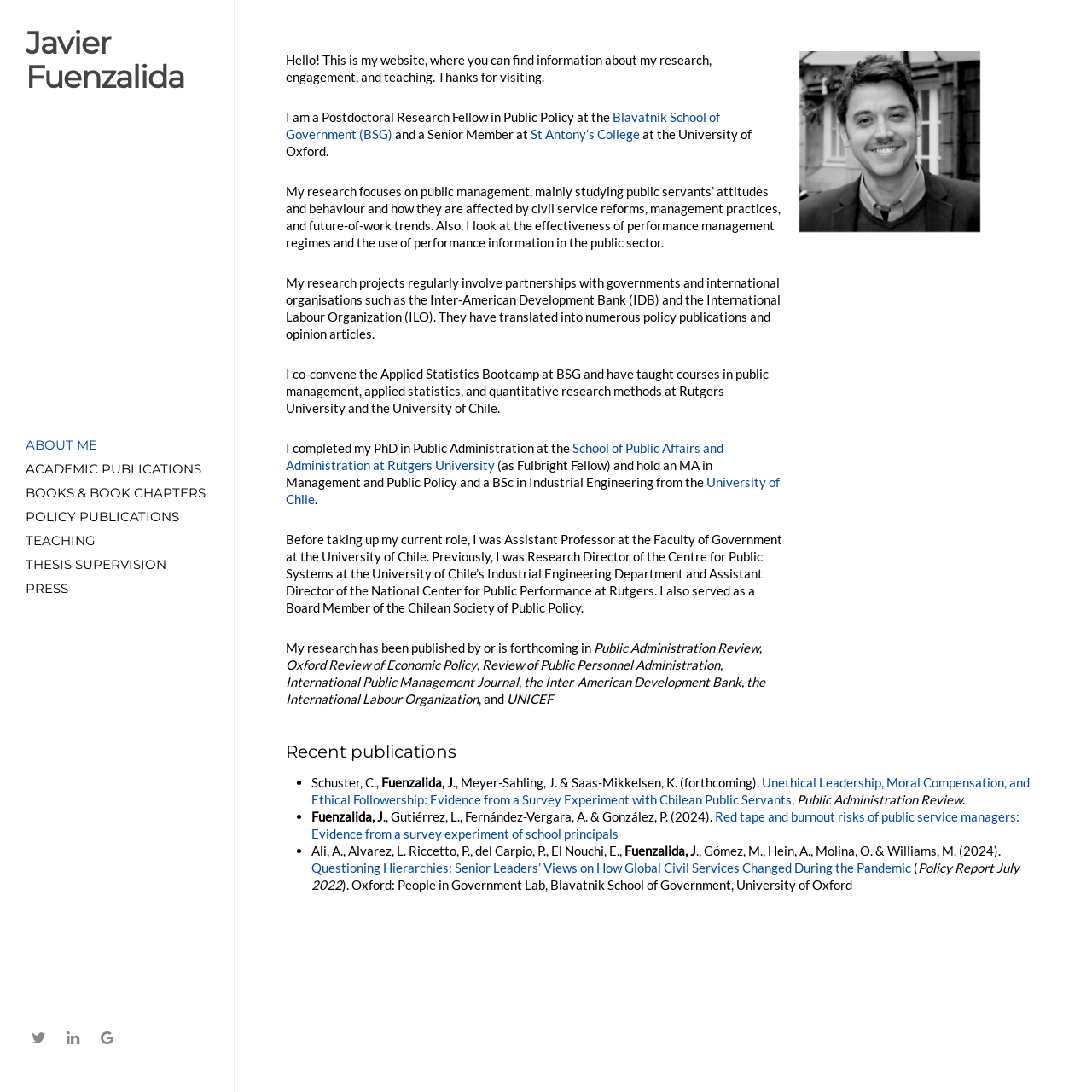Please find the bounding box coordinates of the section that needs to be clicked to achieve this instruction: "View University of Chile".

[0.262, 0.434, 0.714, 0.464]